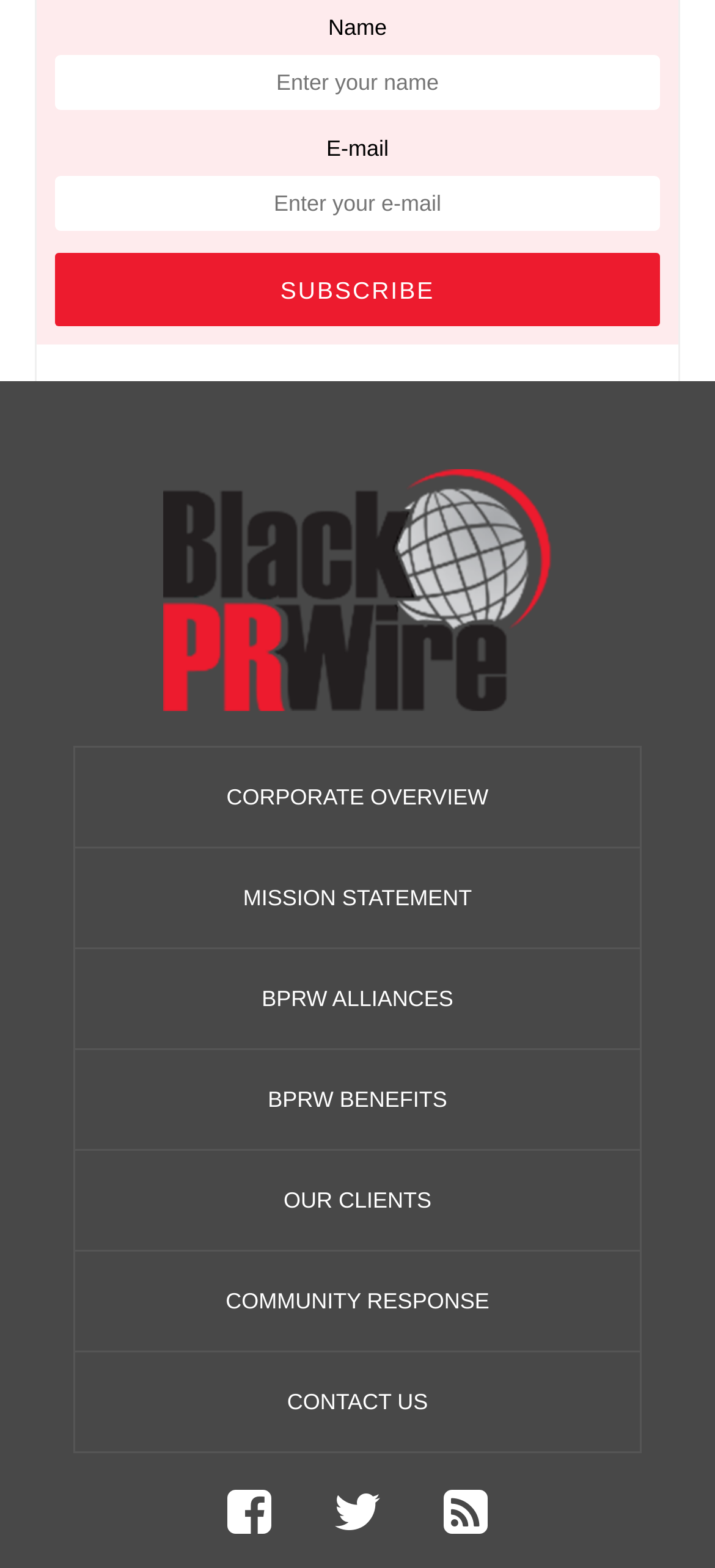Using a single word or phrase, answer the following question: 
What is the purpose of the textbox labeled 'E-mail'?

To input email